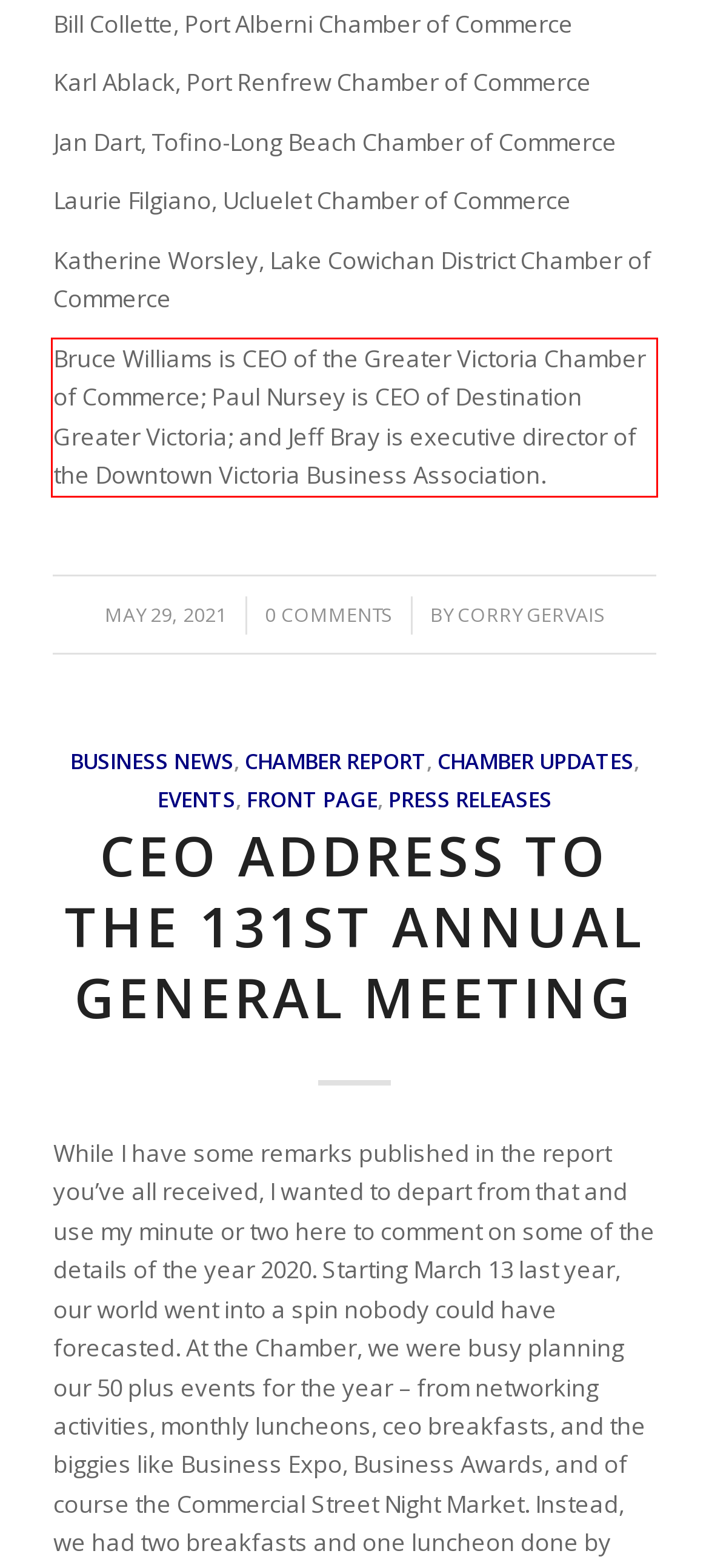Given a webpage screenshot, identify the text inside the red bounding box using OCR and extract it.

Bruce Williams is CEO of the Greater Victoria Chamber of Commerce; Paul Nursey is CEO of Destination Greater Victoria; and Jeff Bray is executive director of the Downtown Victoria Business Association.